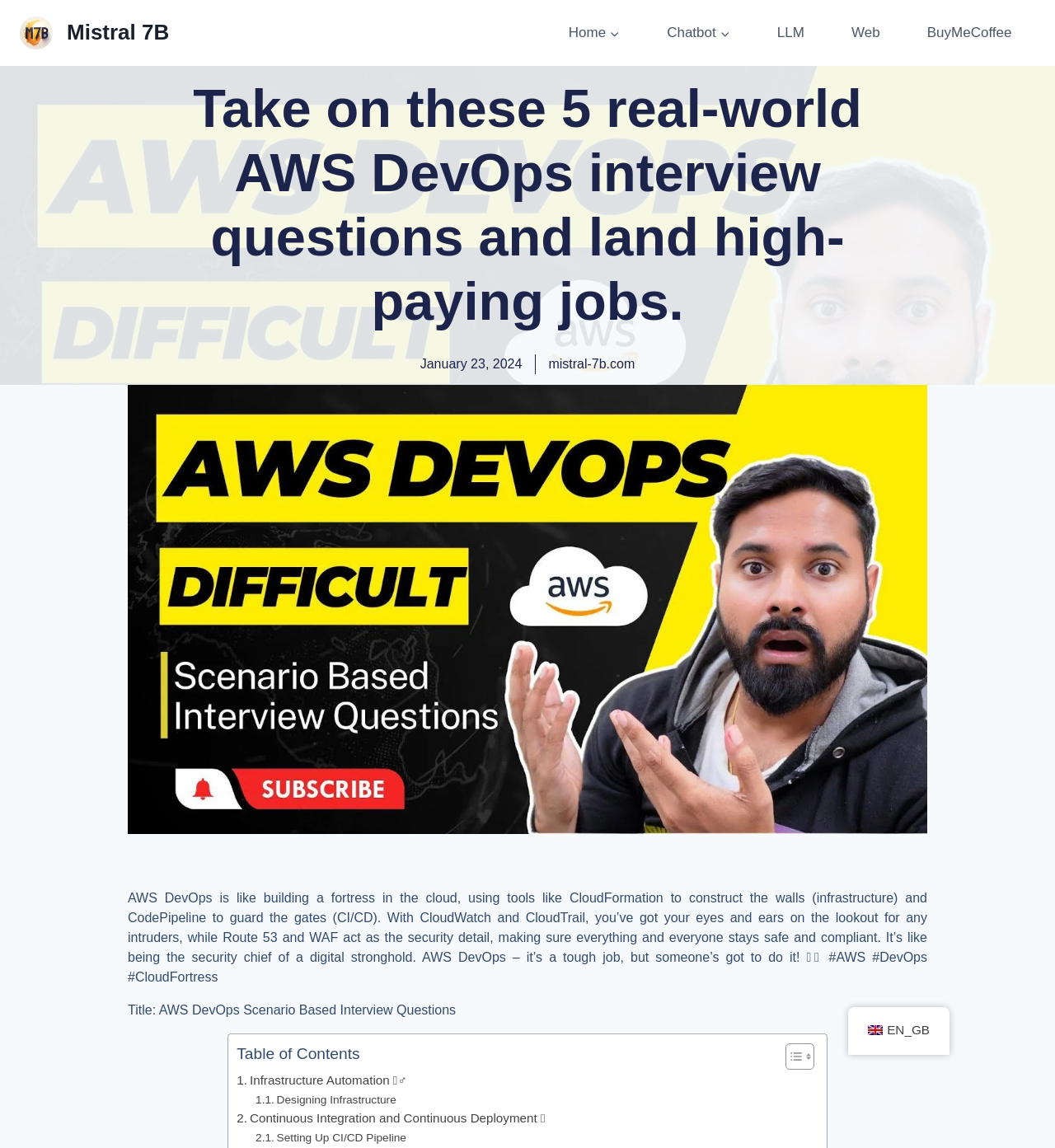Give the bounding box coordinates for the element described by: "Singles Club".

None